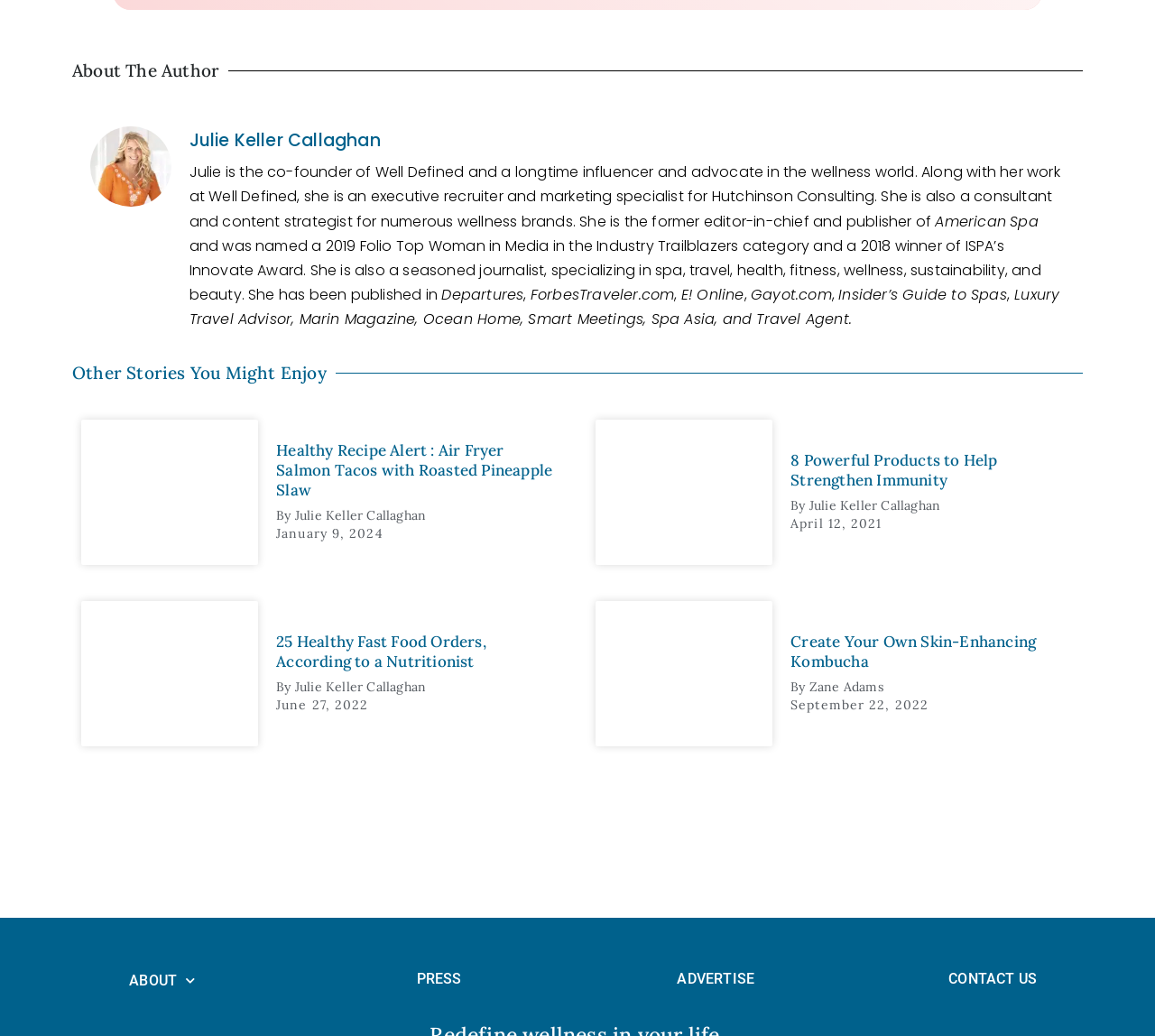Show me the bounding box coordinates of the clickable region to achieve the task as per the instruction: "Read the article about air fryer salmon tacos".

[0.239, 0.425, 0.484, 0.483]